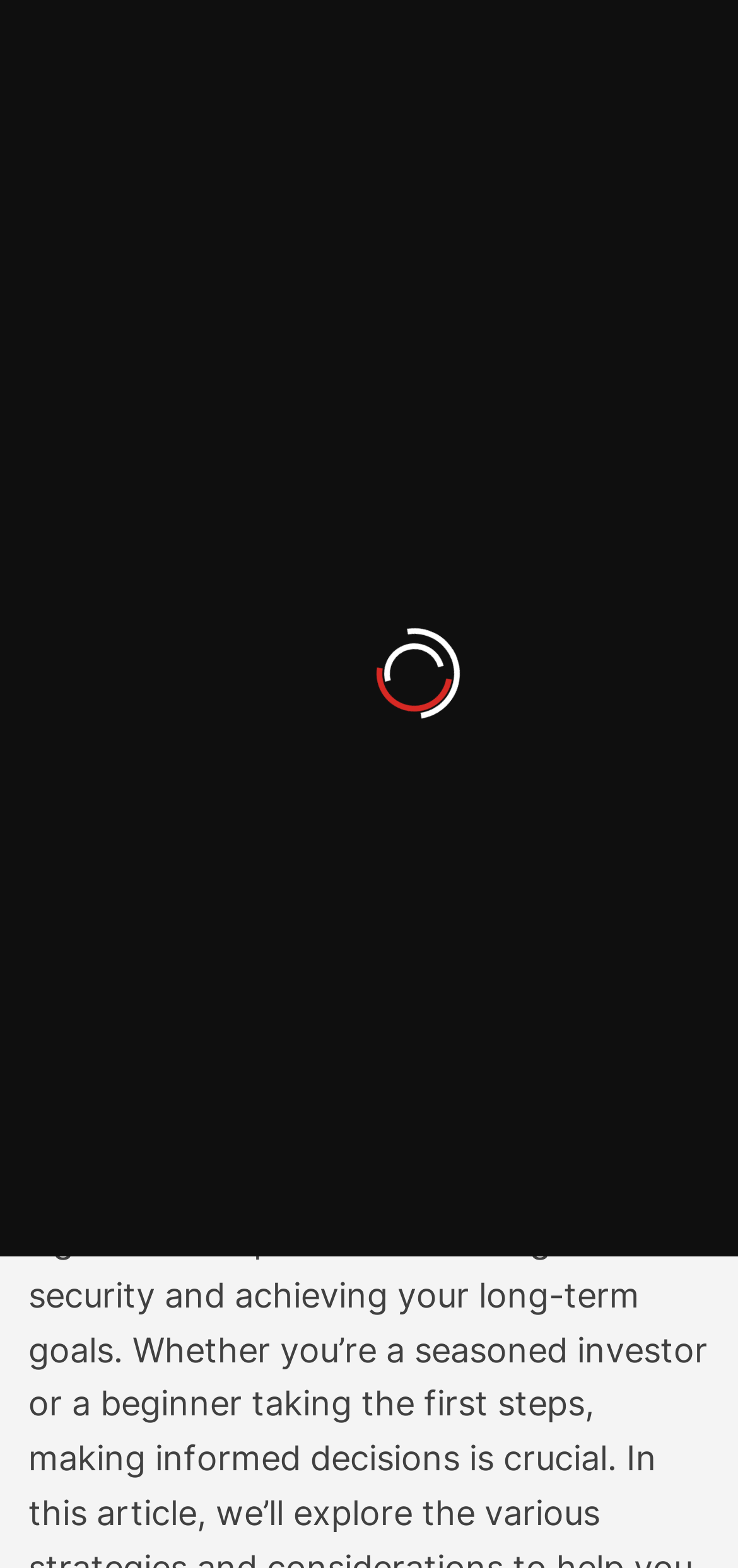Please locate the UI element described by "Menu" and provide its bounding box coordinates.

[0.91, 0.052, 0.962, 0.118]